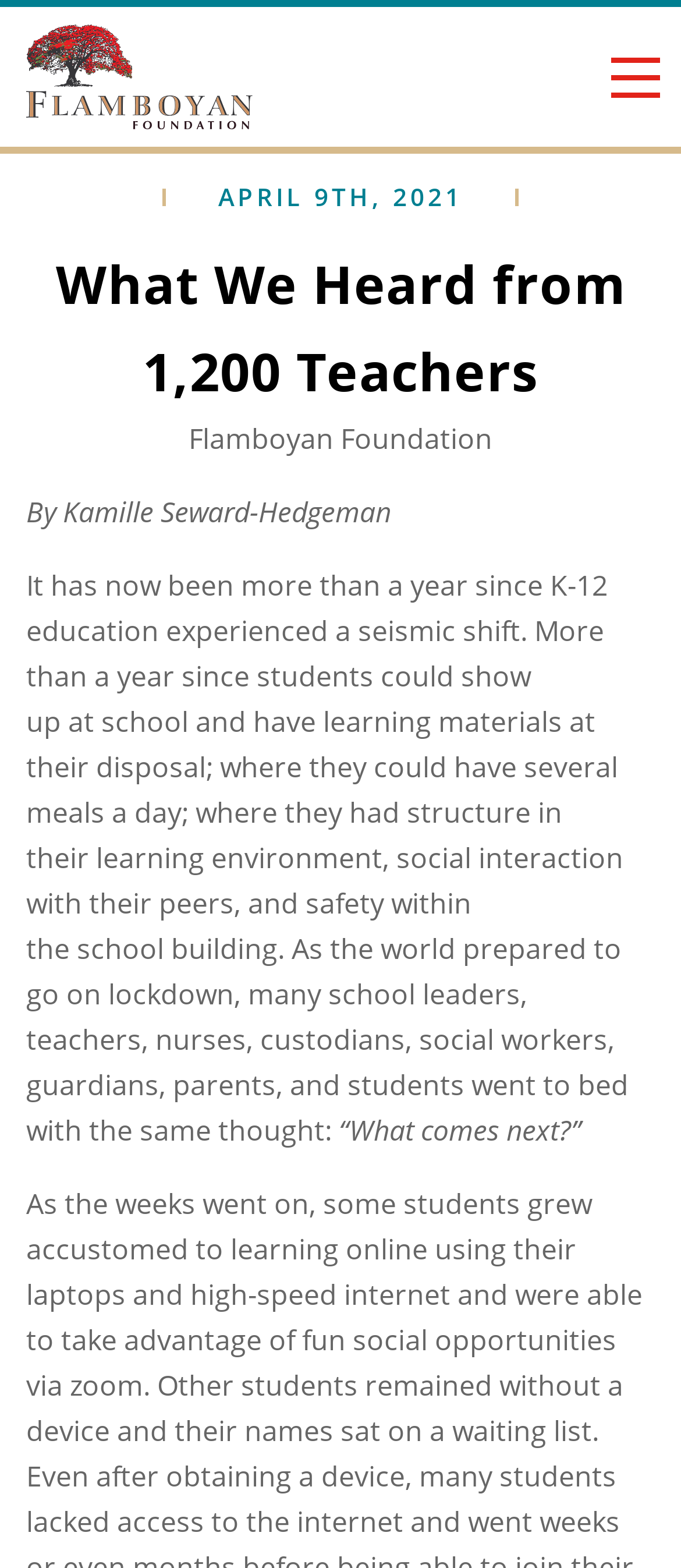Give a detailed explanation of the elements present on the webpage.

The webpage is about a report on a teacher survey conducted by the Flamboyan Foundation. At the top left of the page, there is a link to the Flamboyan website, accompanied by a small Flamboyan logo. 

Below the link, there is a header section that spans the entire width of the page. Within this section, there is a time stamp indicating the date "APRIL 9TH, 2021" on the left side, followed by a heading that reads "What We Heard from 1,200 Teachers" in a larger font. On the right side of the header section, there is a text that reads "Flamboyan Foundation".

Below the header section, there is a paragraph of text written by Kamille Seward-Hedgeman, which takes up about two-thirds of the page width. The text discusses the impact of the pandemic on K-12 education and the concerns of school leaders, teachers, and students during the lockdown. The text is followed by a quote in a slightly larger font, which reads "“What comes next?”".

On the top right corner of the page, there is a toggle navigation button that controls the main navigation menu.